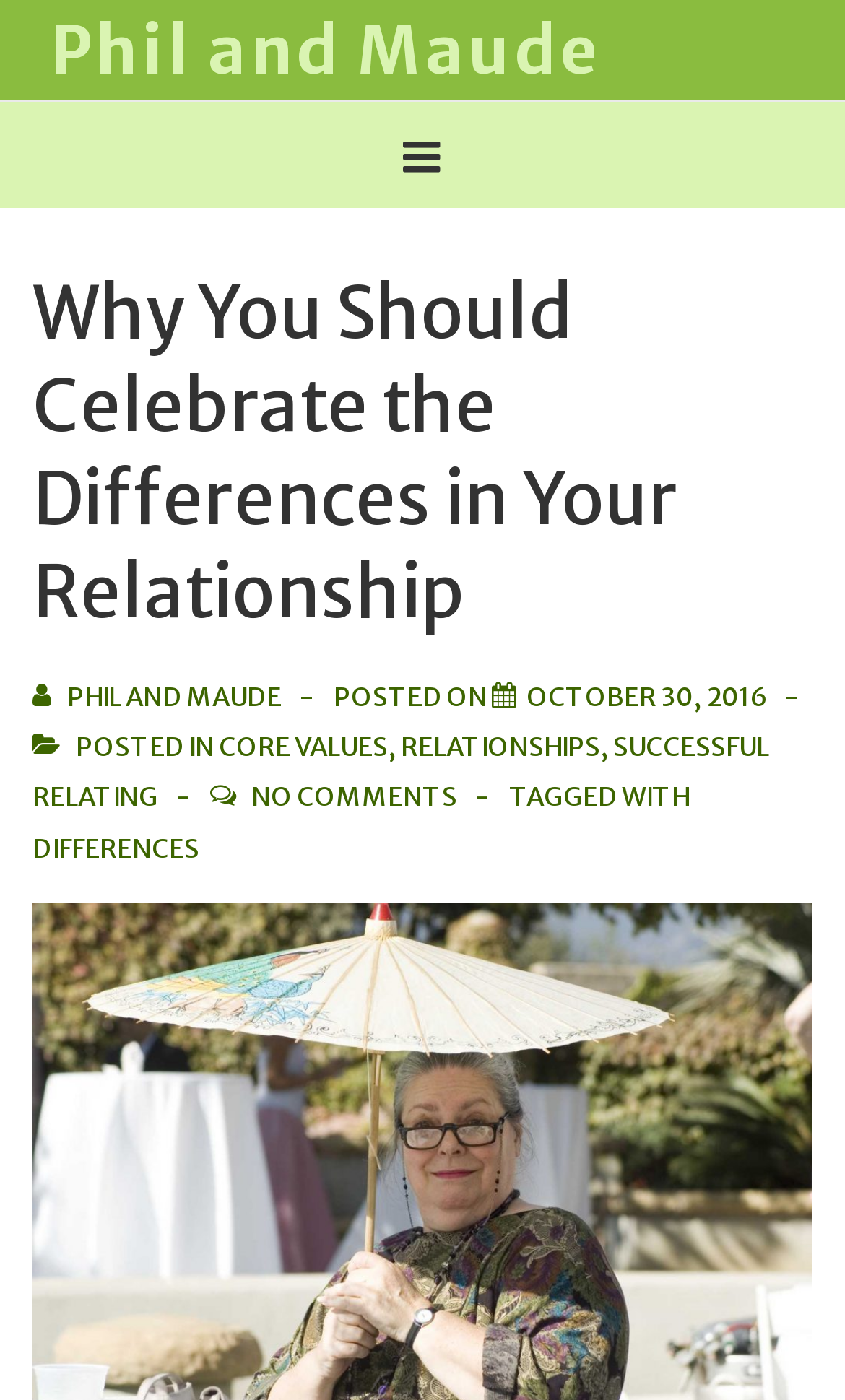Pinpoint the bounding box coordinates of the clickable element to carry out the following instruction: "Open the main menu."

[0.4, 0.073, 0.6, 0.149]